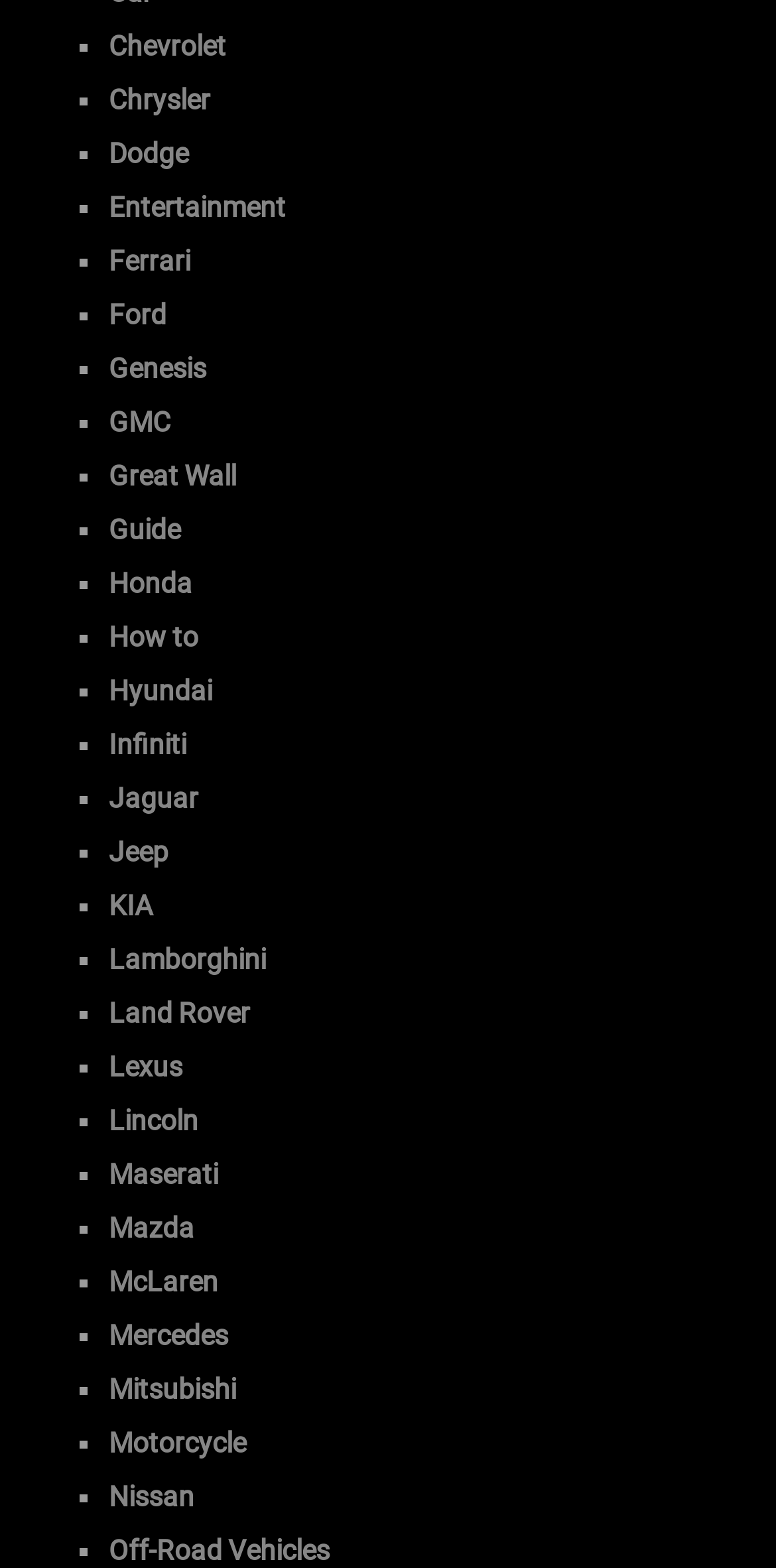Use a single word or phrase to respond to the question:
What is the last link on the webpage?

Off-Road Vehicles